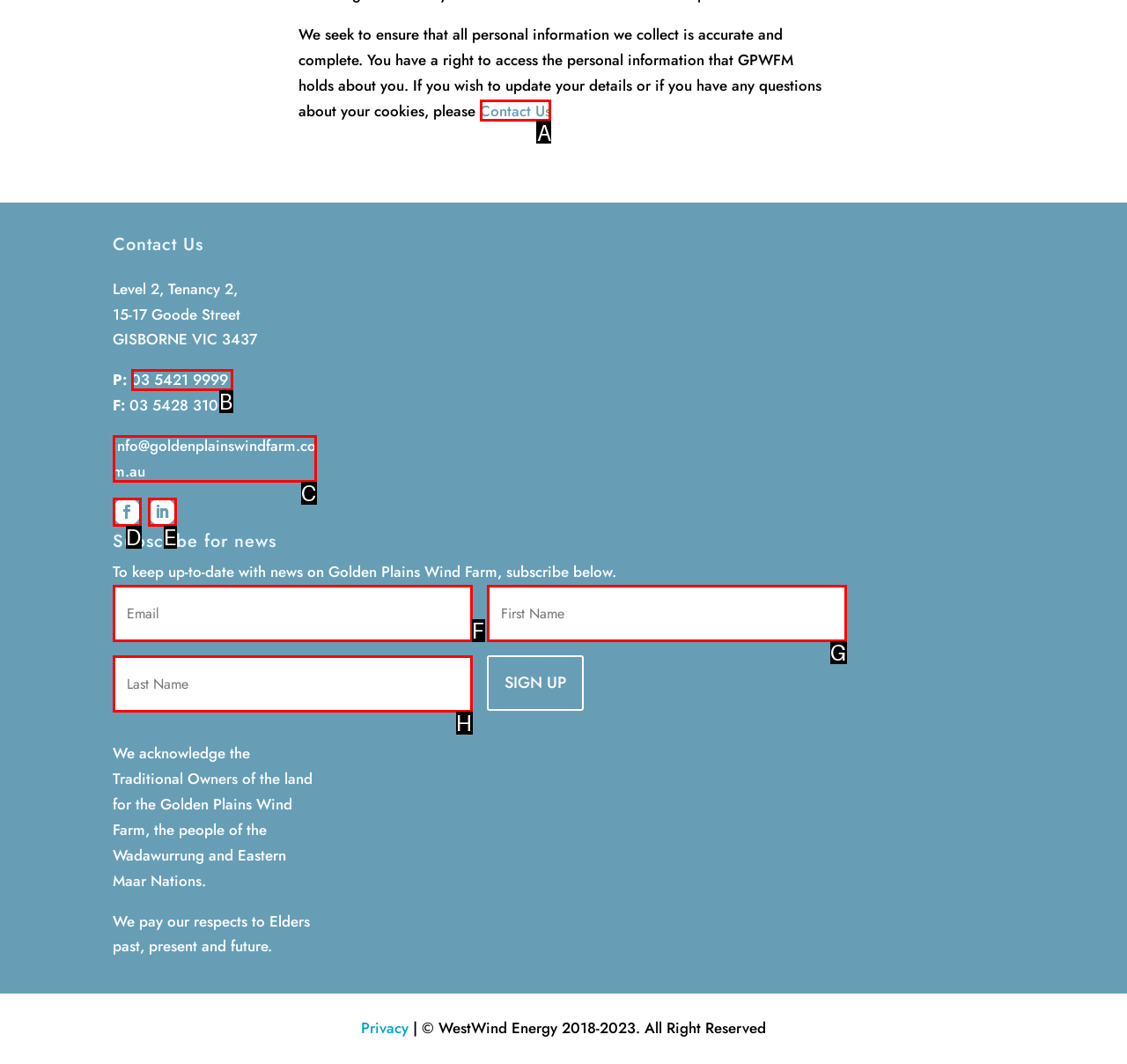Point out the option that needs to be clicked to fulfill the following instruction: Click Contact Us
Answer with the letter of the appropriate choice from the listed options.

A